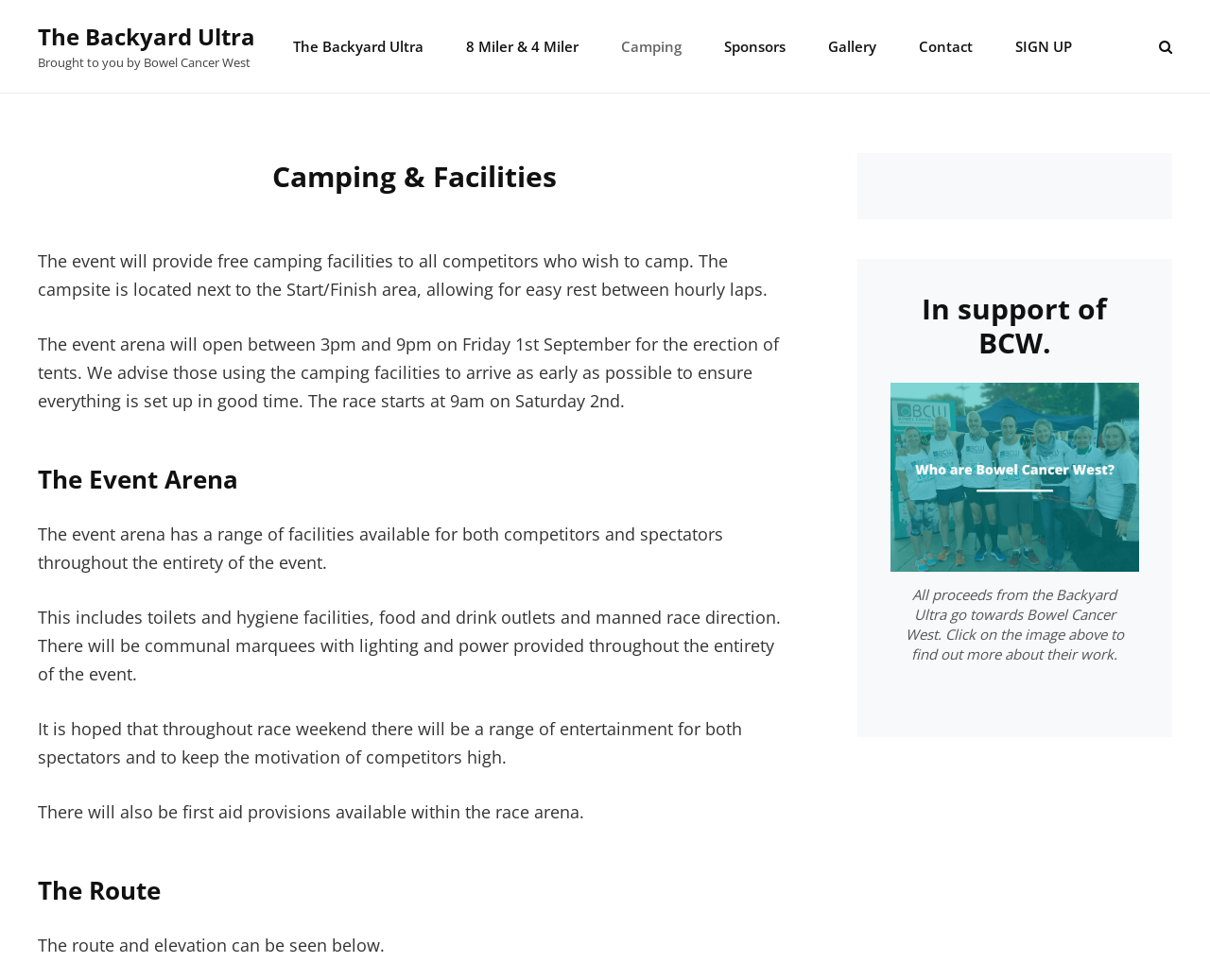What facilities are available in the event arena?
Observe the image and answer the question with a one-word or short phrase response.

Toilets, food, and drink outlets